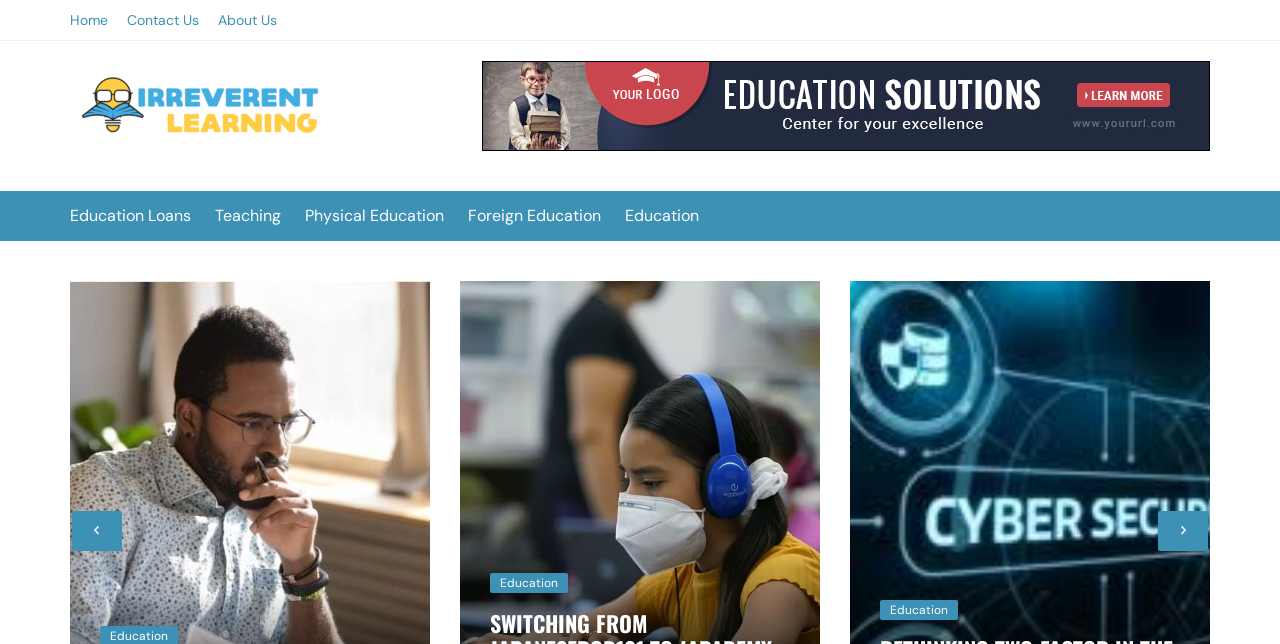Please reply with a single word or brief phrase to the question: 
What is the purpose of the buttons at the bottom of the webpage?

Unknown